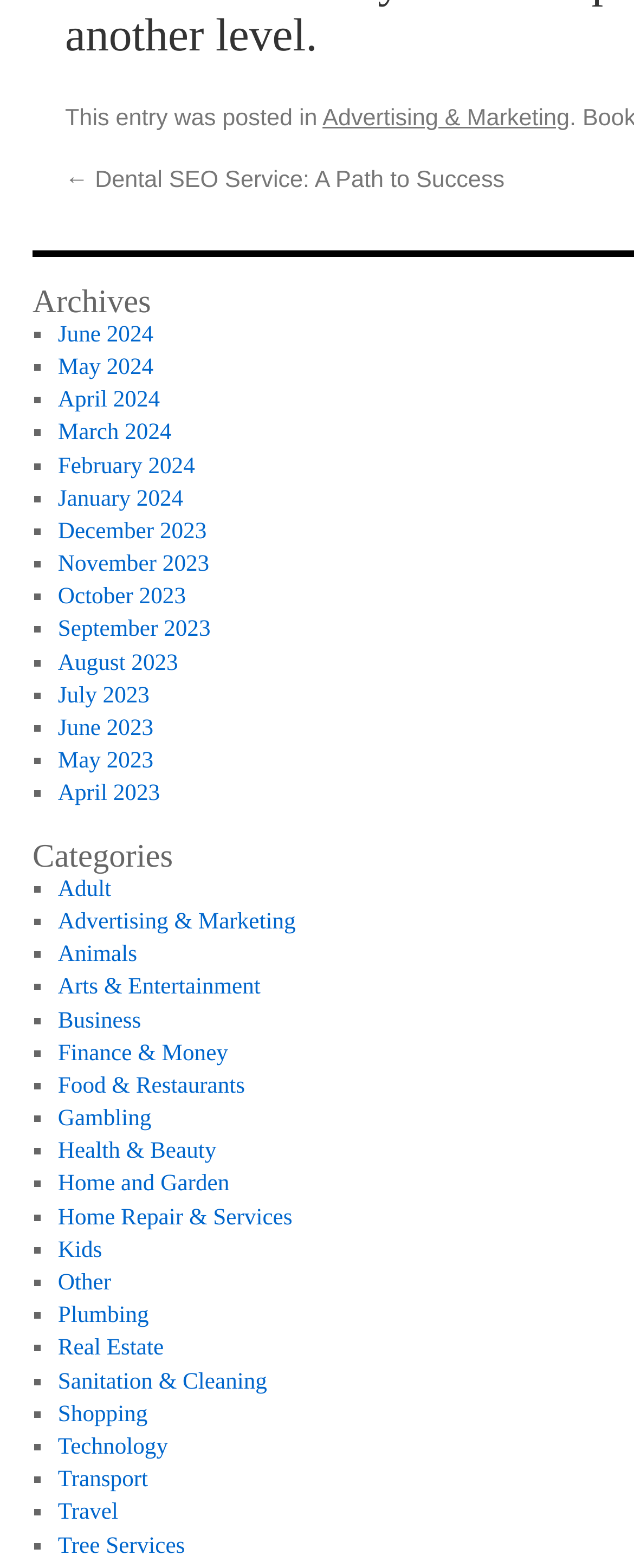Please respond to the question with a concise word or phrase:
What is the first category listed in the Categories section?

Adult